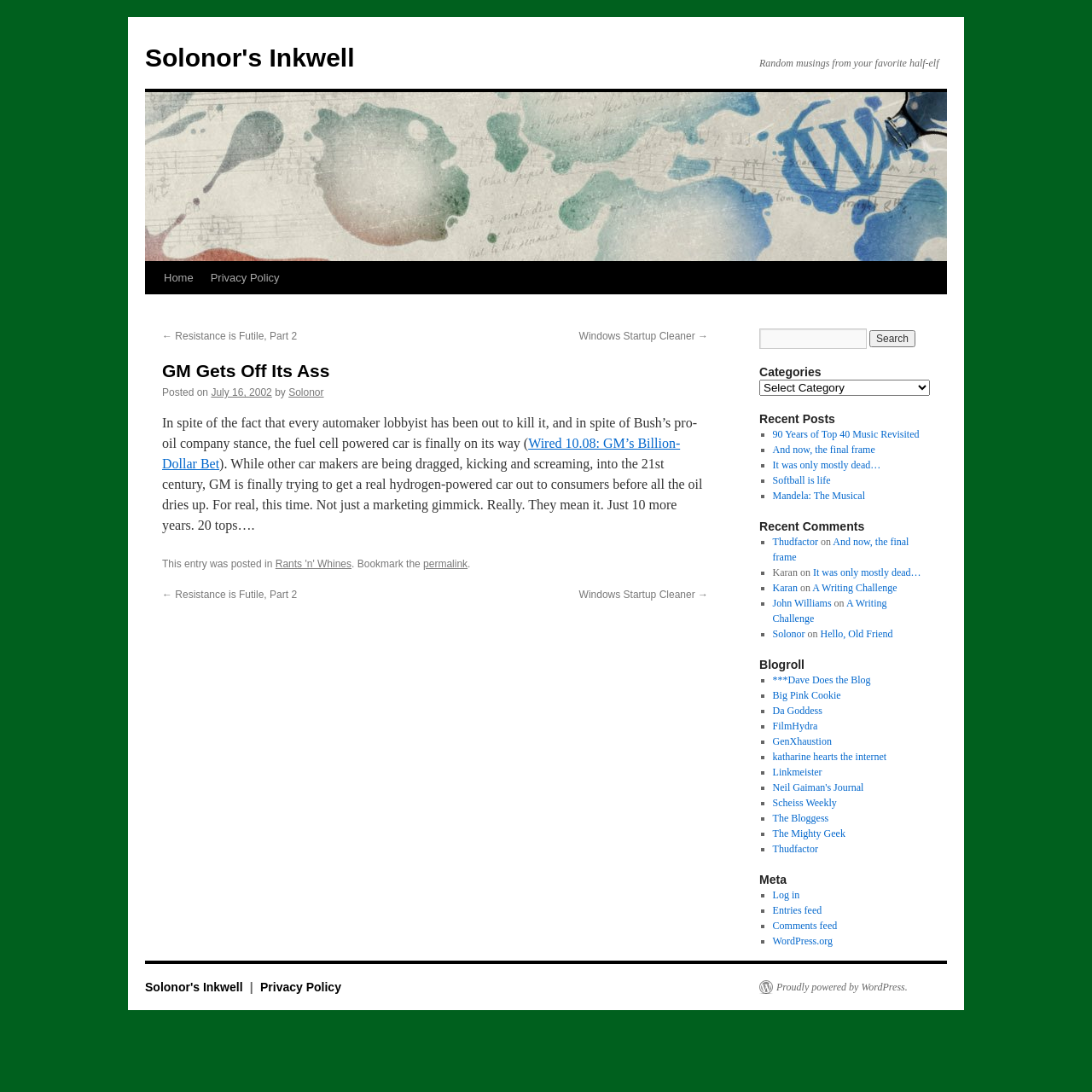Provide the bounding box coordinates for the area that should be clicked to complete the instruction: "Search for something".

[0.695, 0.301, 0.794, 0.32]